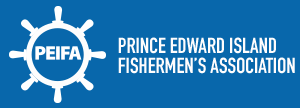What is symbolized by the ship's wheel?
Could you answer the question with a detailed and thorough explanation?

The caption explains that the design incorporates a ship's wheel, which symbolizes nautical themes and the fishing industry, highlighting the connection to the maritime community.